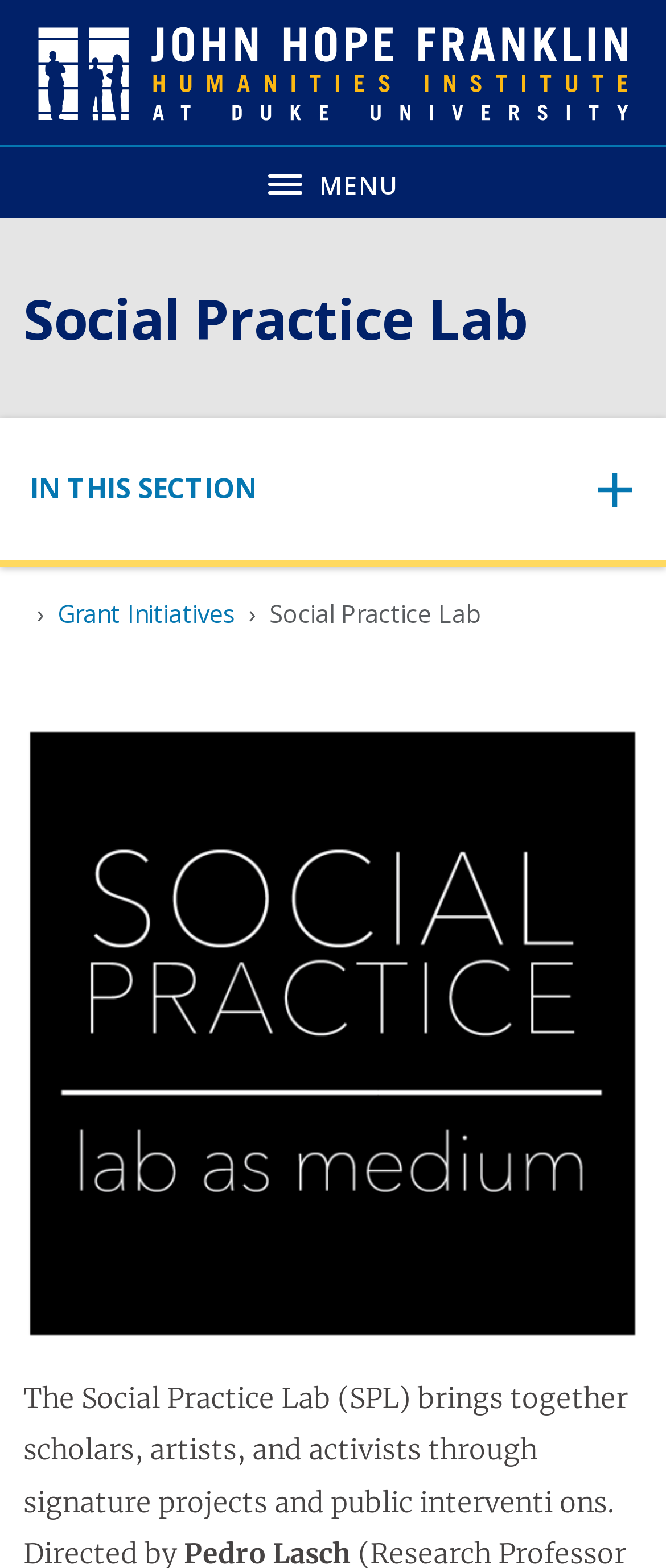What is the name of the institute?
Using the visual information, answer the question in a single word or phrase.

Franklin Humanities Institute